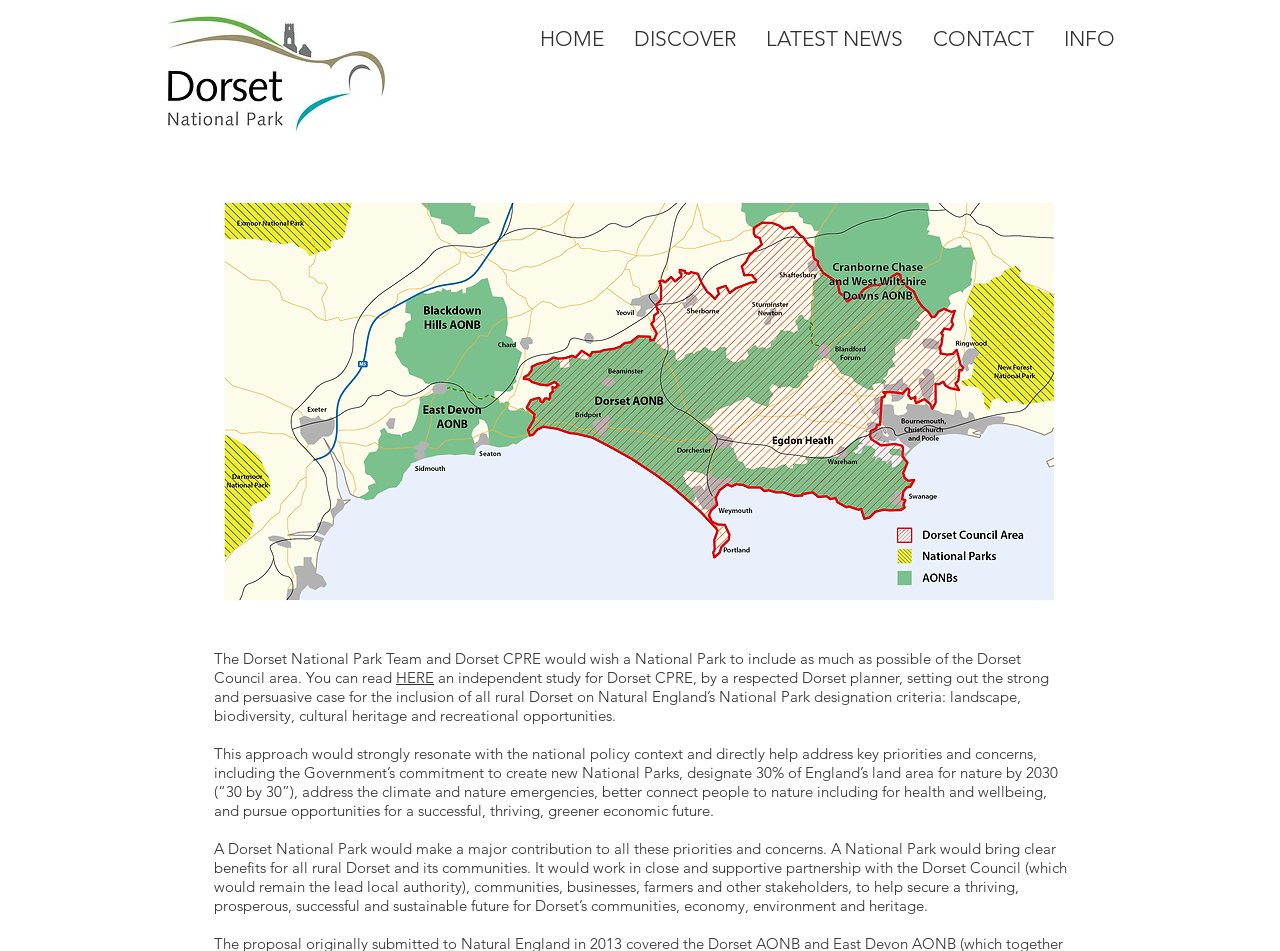Use a single word or phrase to respond to the question:
What is the proposed area for?

Dorset National Park